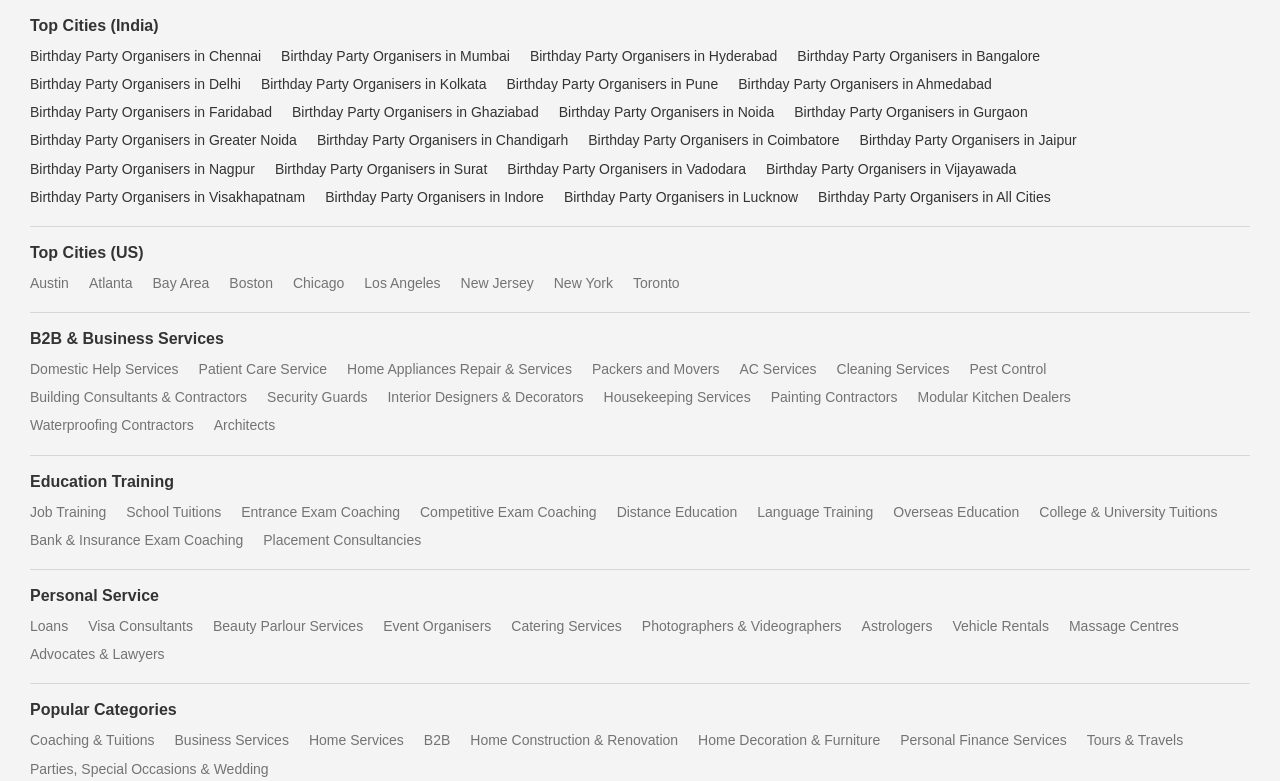Using the element description Personal Finance Services, predict the bounding box coordinates for the UI element. Provide the coordinates in (top-left x, top-left y, bottom-right x, bottom-right y) format with values ranging from 0 to 1.

[0.703, 0.93, 0.833, 0.966]